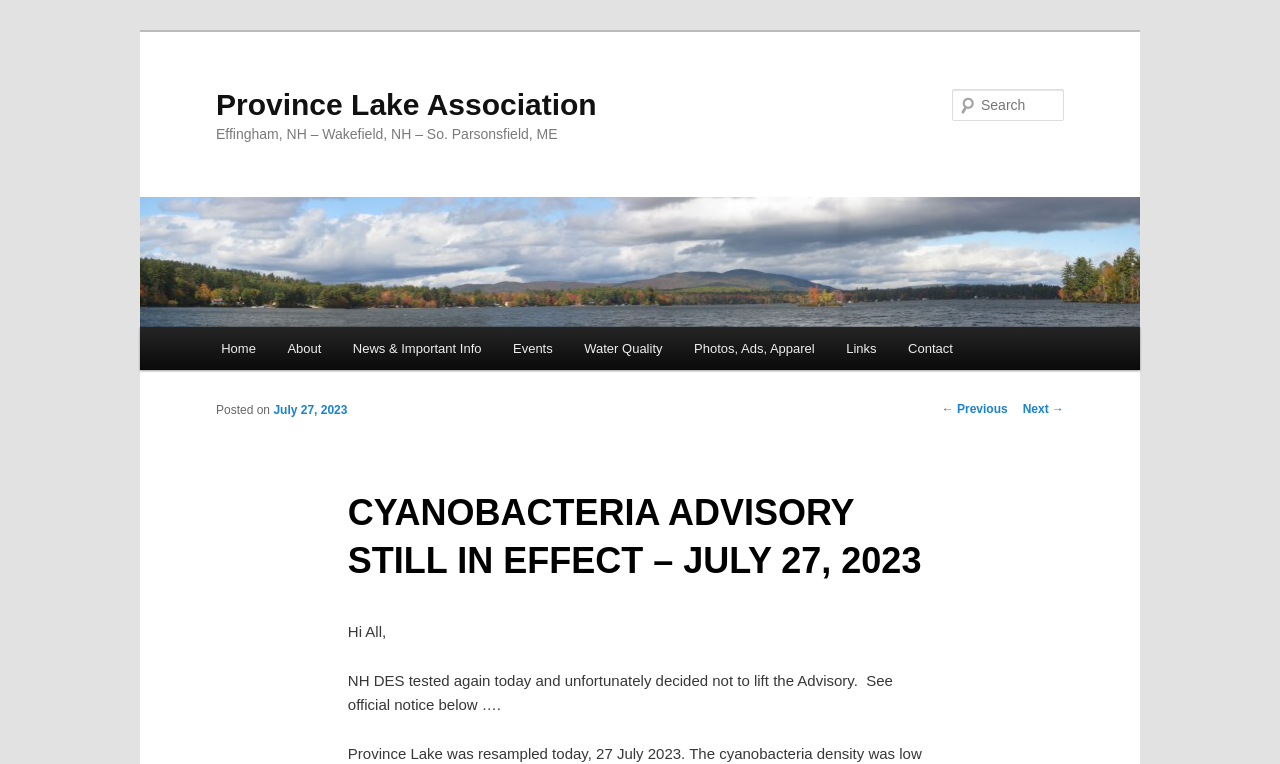Can you find the bounding box coordinates for the element to click on to achieve the instruction: "Search for something"?

[0.744, 0.116, 0.831, 0.158]